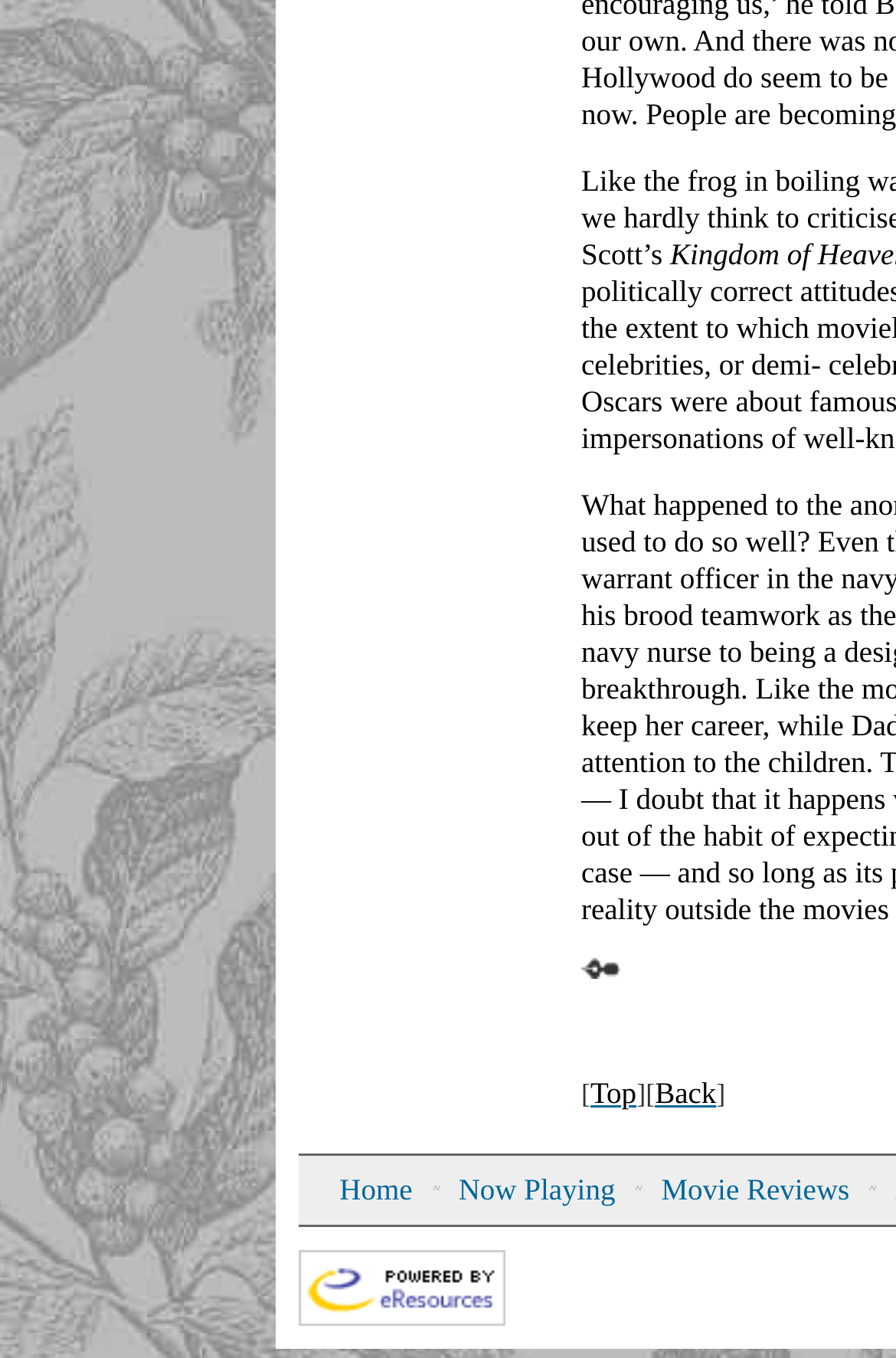Please determine the bounding box coordinates for the UI element described here. Use the format (top-left x, top-left y, bottom-right x, bottom-right y) with values bounded between 0 and 1: Now Playing

[0.512, 0.863, 0.687, 0.888]